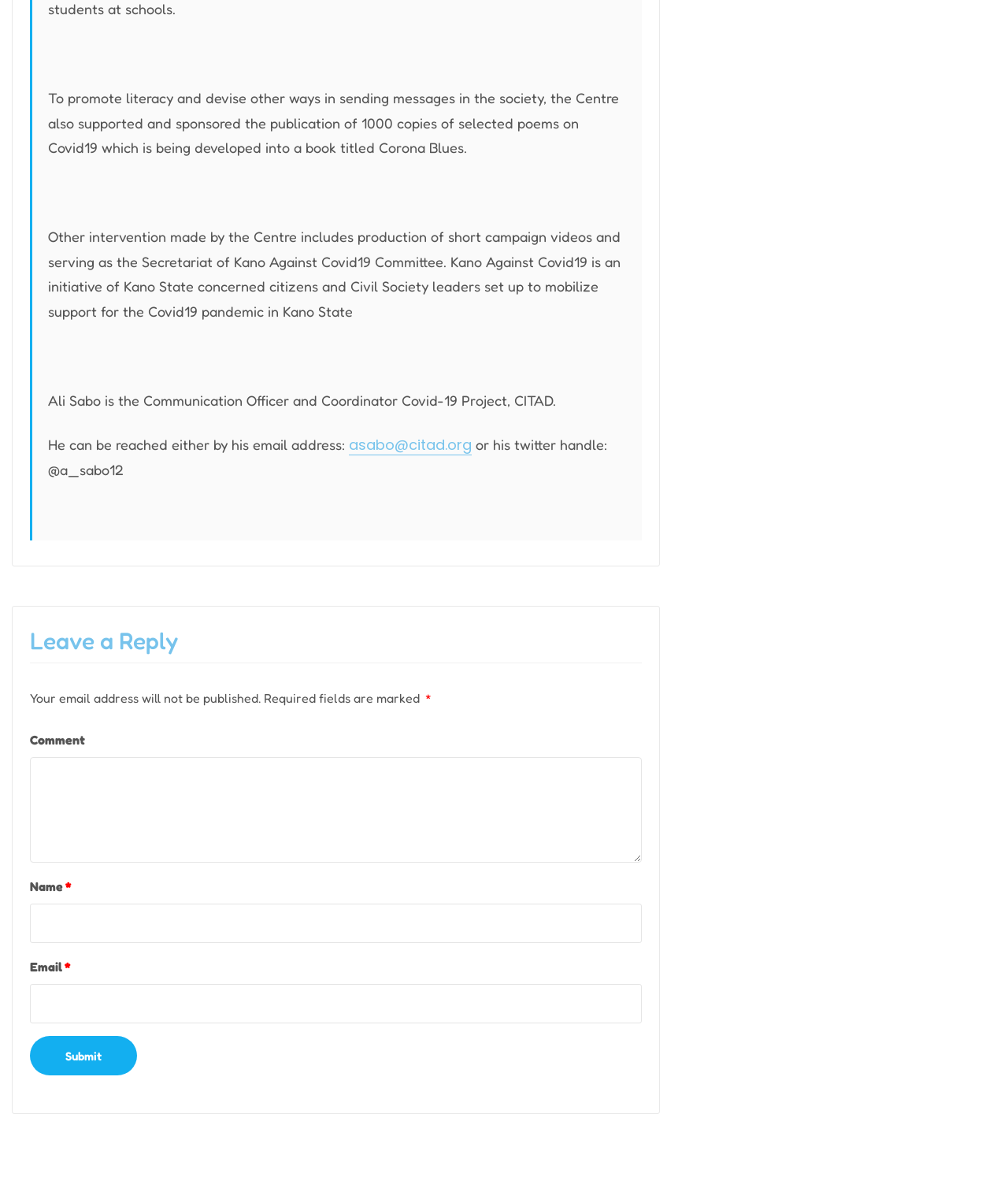What is the Centre's initiative?
Kindly offer a detailed explanation using the data available in the image.

Based on the text, the Centre supported and sponsored the publication of 1000 copies of selected poems on Covid19, and also produced short campaign videos. Additionally, it served as the Secretariat of Kano Against Covid19 Committee, which is an initiative of Kano State concerned citizens and Civil Society leaders set up to mobilize support for the Covid19 pandemic in Kano State.